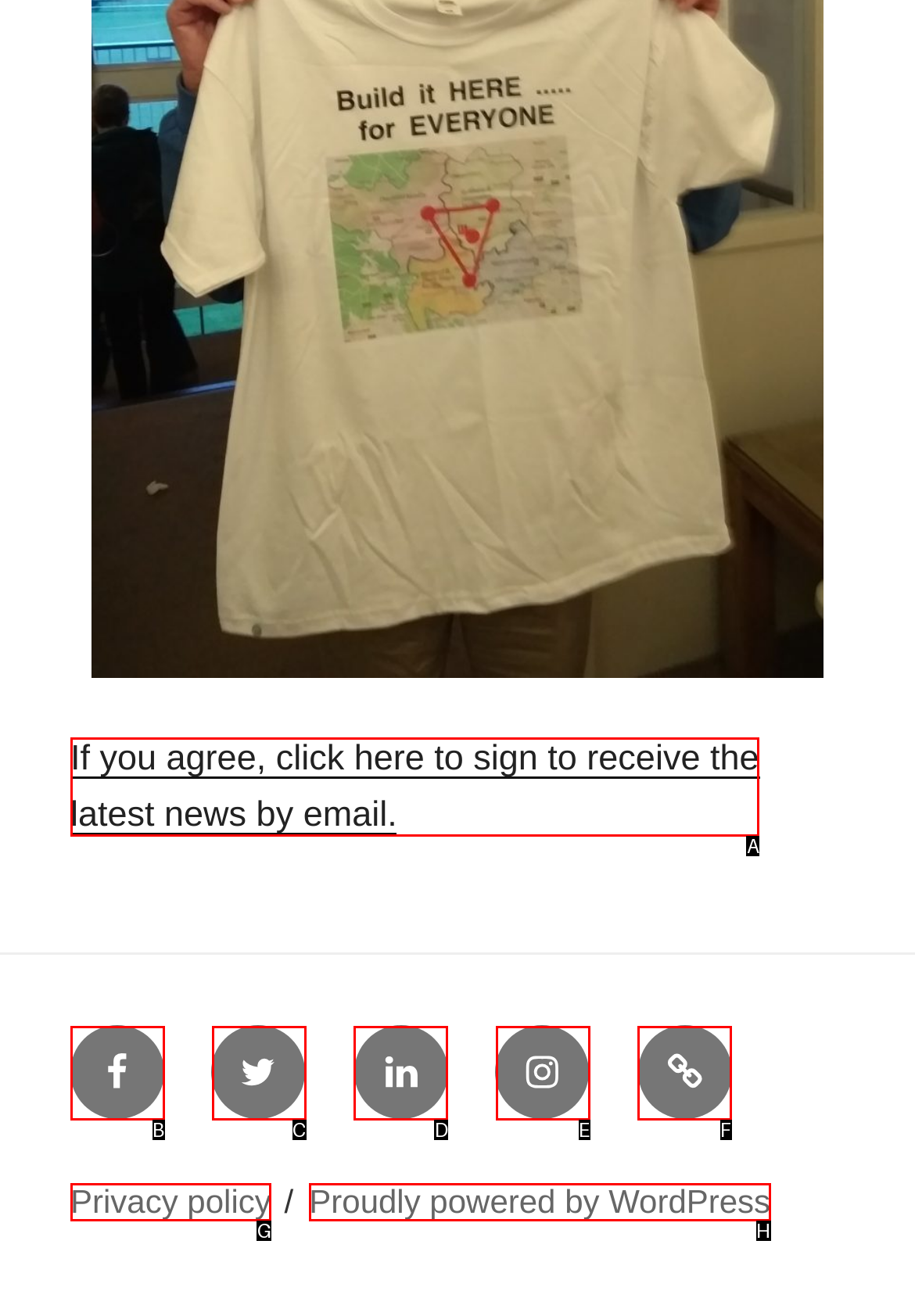Point out the option that best suits the description: Facebook
Indicate your answer with the letter of the selected choice.

B